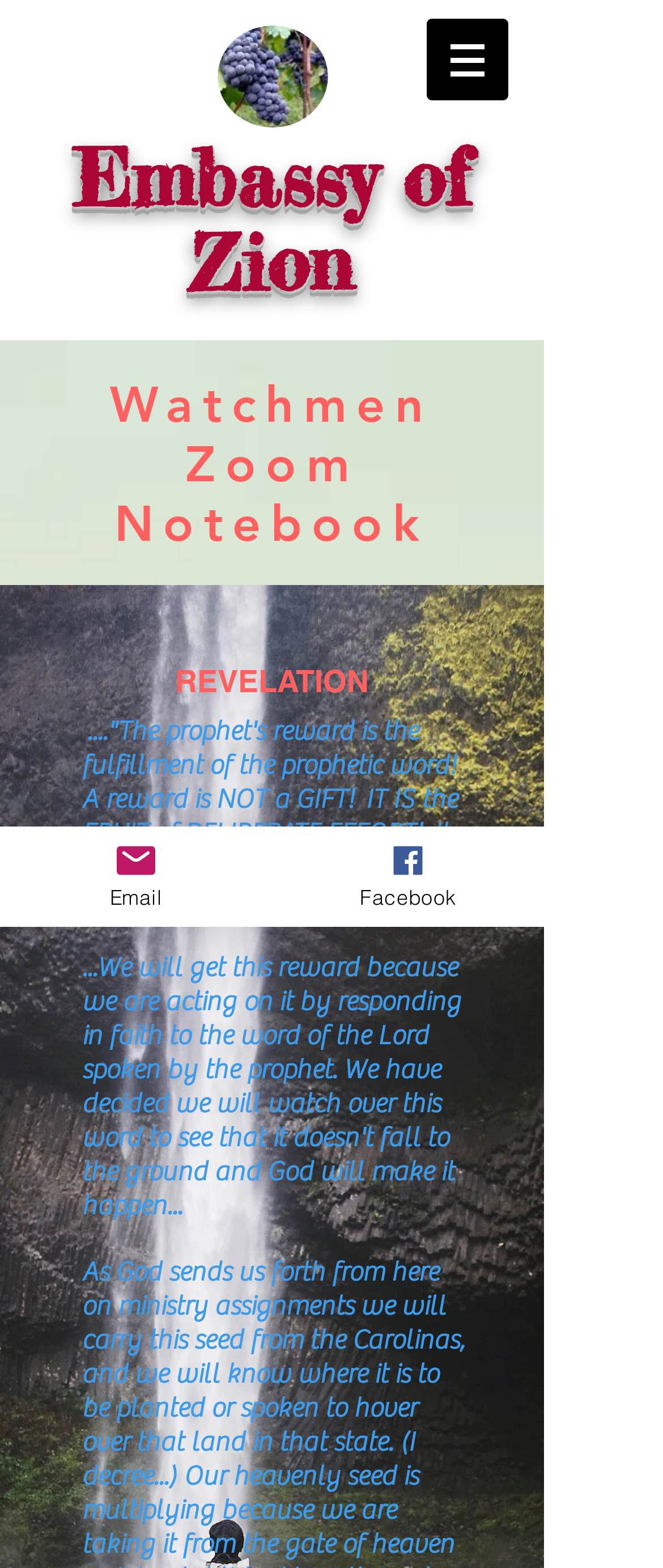Using the webpage screenshot, find the UI element described by Email. Provide the bounding box coordinates in the format (top-left x, top-left y, bottom-right x, bottom-right y), ensuring all values are floating point numbers between 0 and 1.

[0.0, 0.527, 0.41, 0.591]